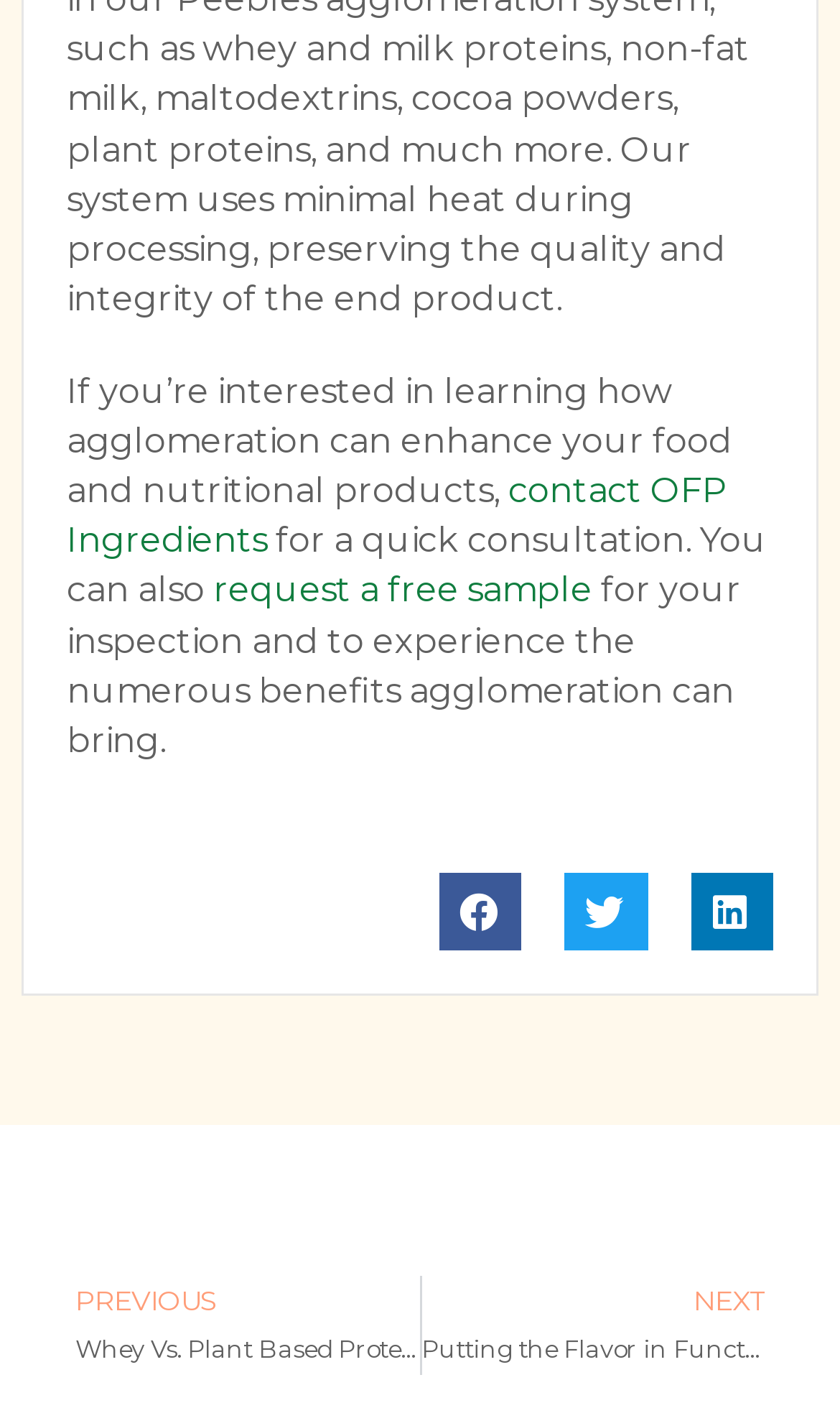Please answer the following question using a single word or phrase: 
What is the benefit of agglomeration?

numerous benefits